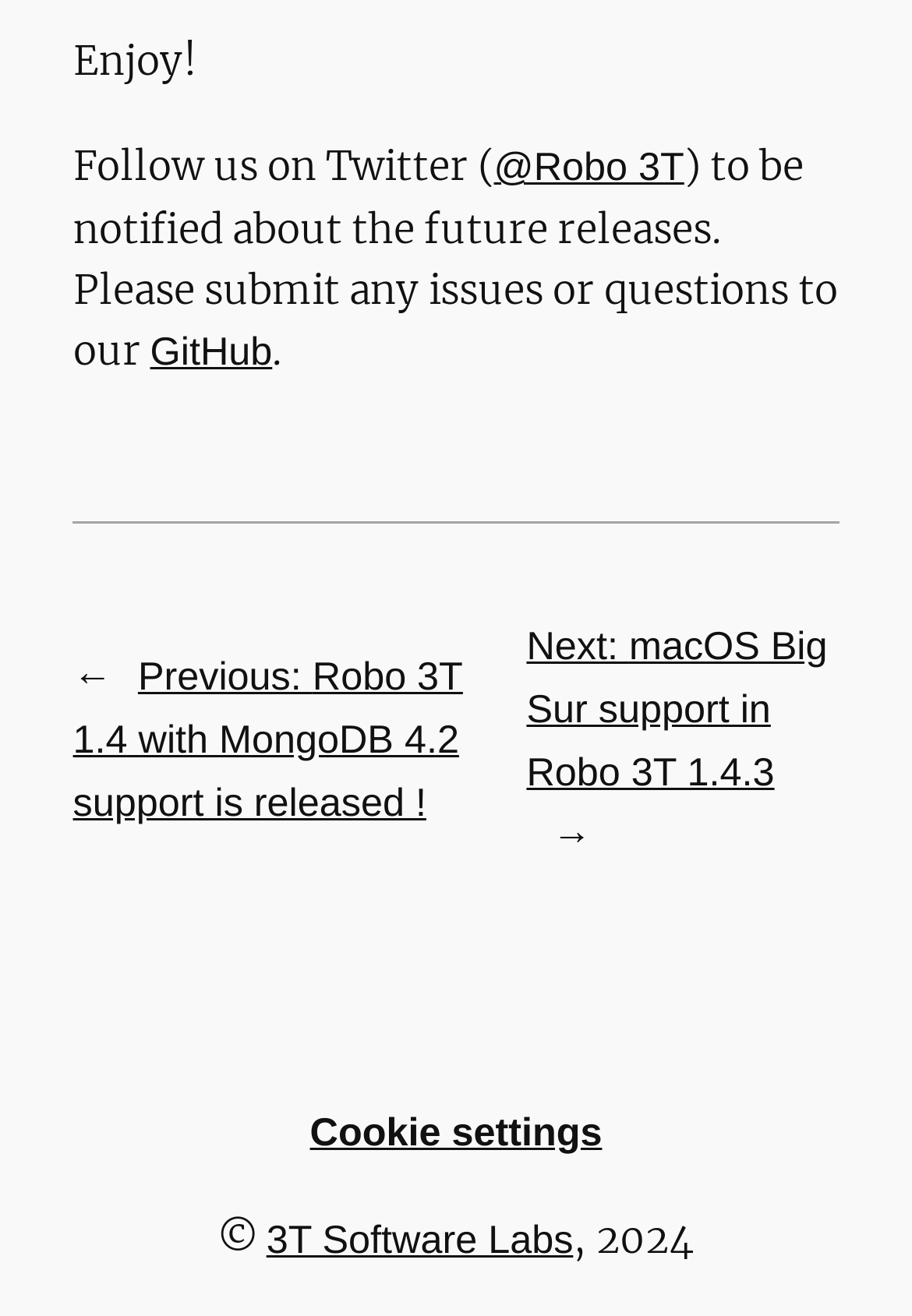Given the description of a UI element: "3T Software Labs", identify the bounding box coordinates of the matching element in the webpage screenshot.

[0.292, 0.904, 0.628, 0.938]